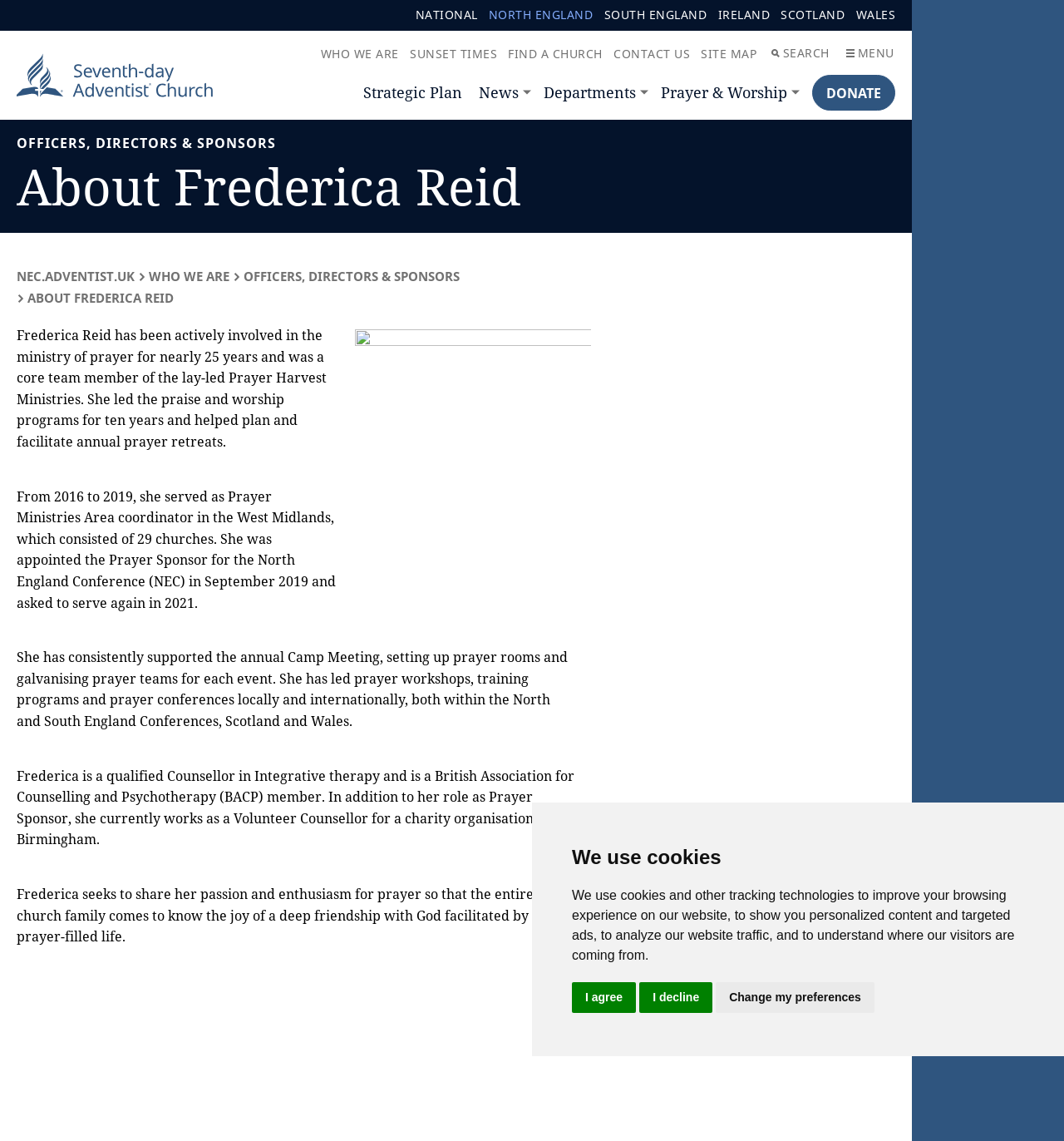Please determine the bounding box coordinates of the clickable area required to carry out the following instruction: "Visit the 'Strategic Plan' page". The coordinates must be four float numbers between 0 and 1, represented as [left, top, right, bottom].

[0.334, 0.065, 0.442, 0.098]